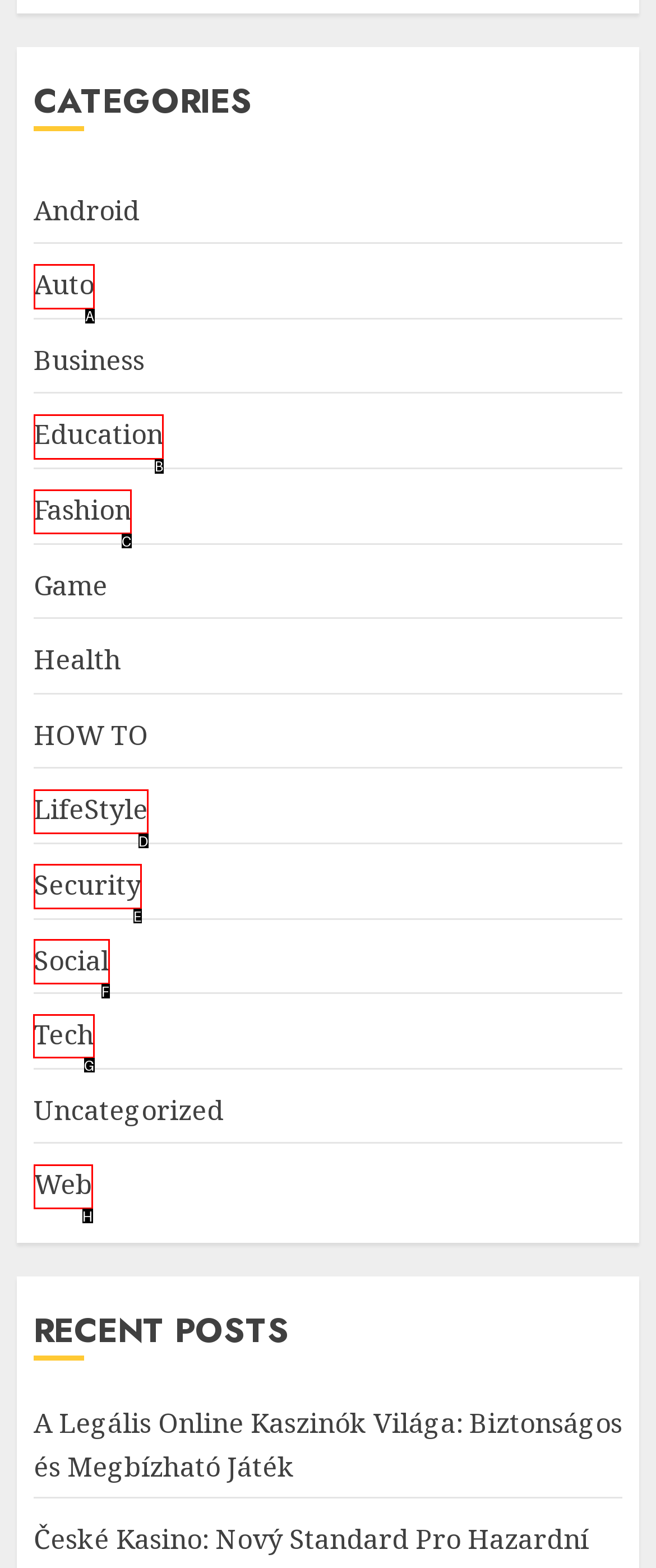Select the letter of the UI element you need to click to complete this task: Browse Tech category.

G